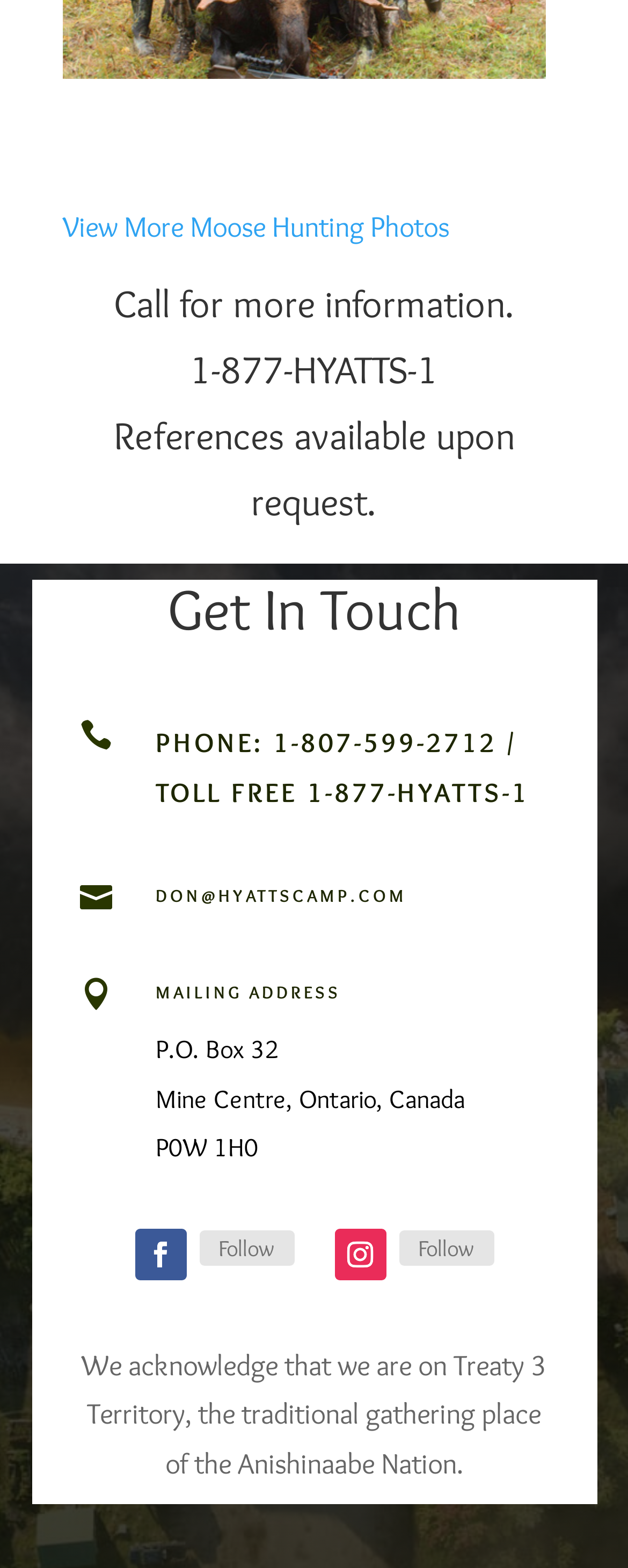Specify the bounding box coordinates for the region that must be clicked to perform the given instruction: "Send an email".

[0.247, 0.562, 0.873, 0.593]